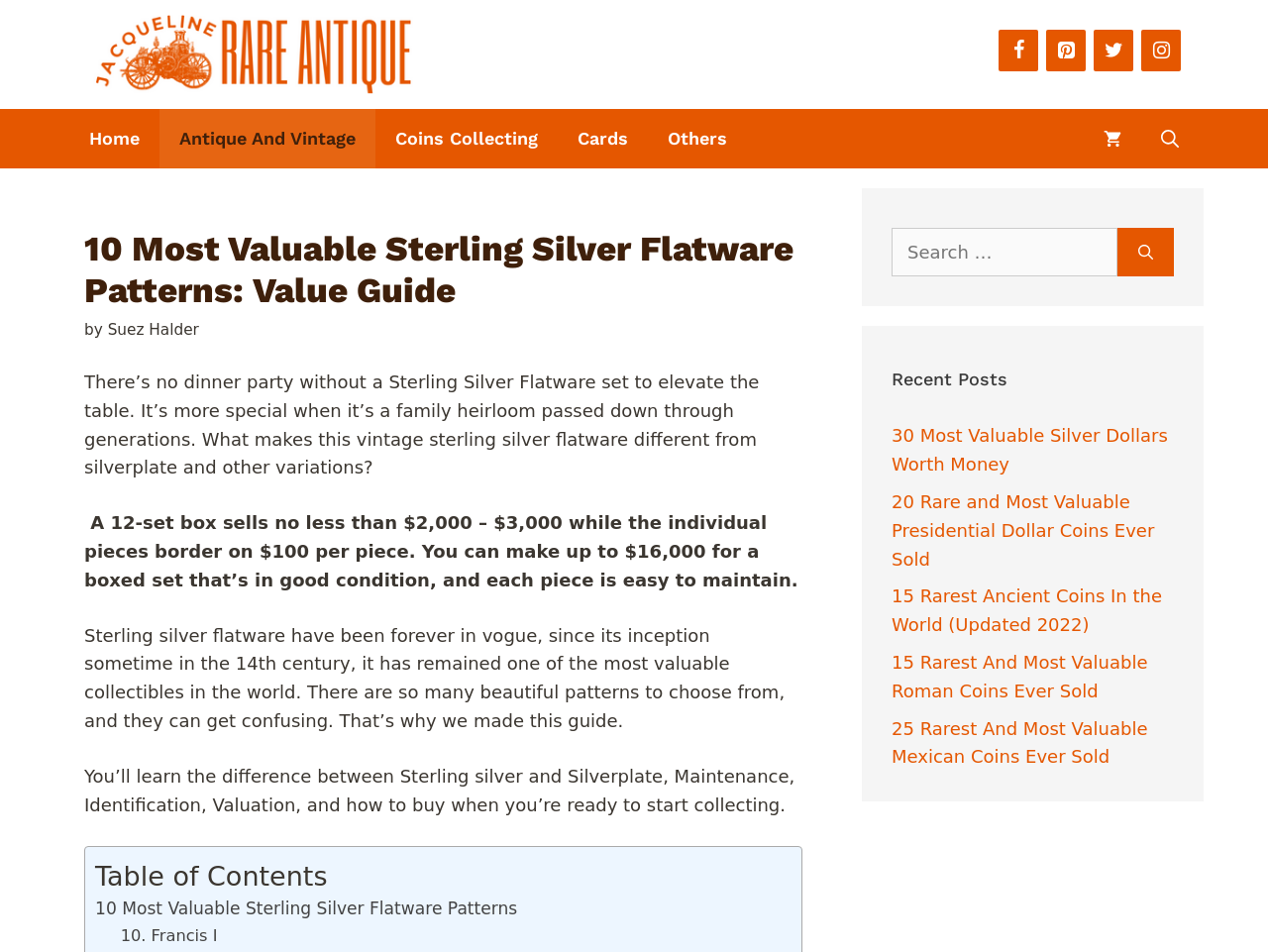What is the price range of a 12-set box of sterling silver flatware?
From the screenshot, supply a one-word or short-phrase answer.

$2,000 - $3,000